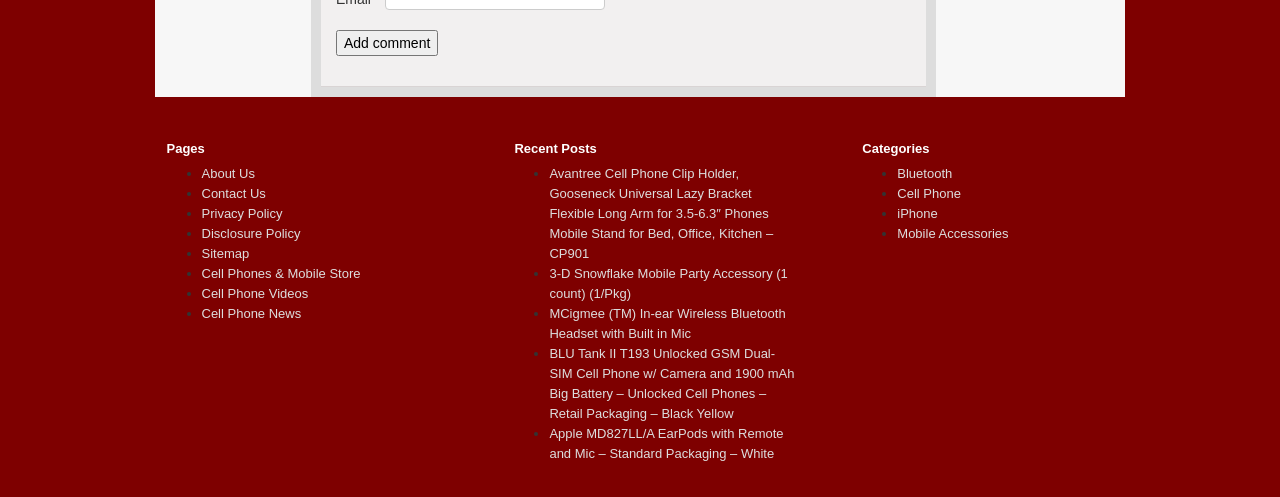Determine the bounding box for the UI element described here: "Sitemap".

[0.157, 0.49, 0.349, 0.531]